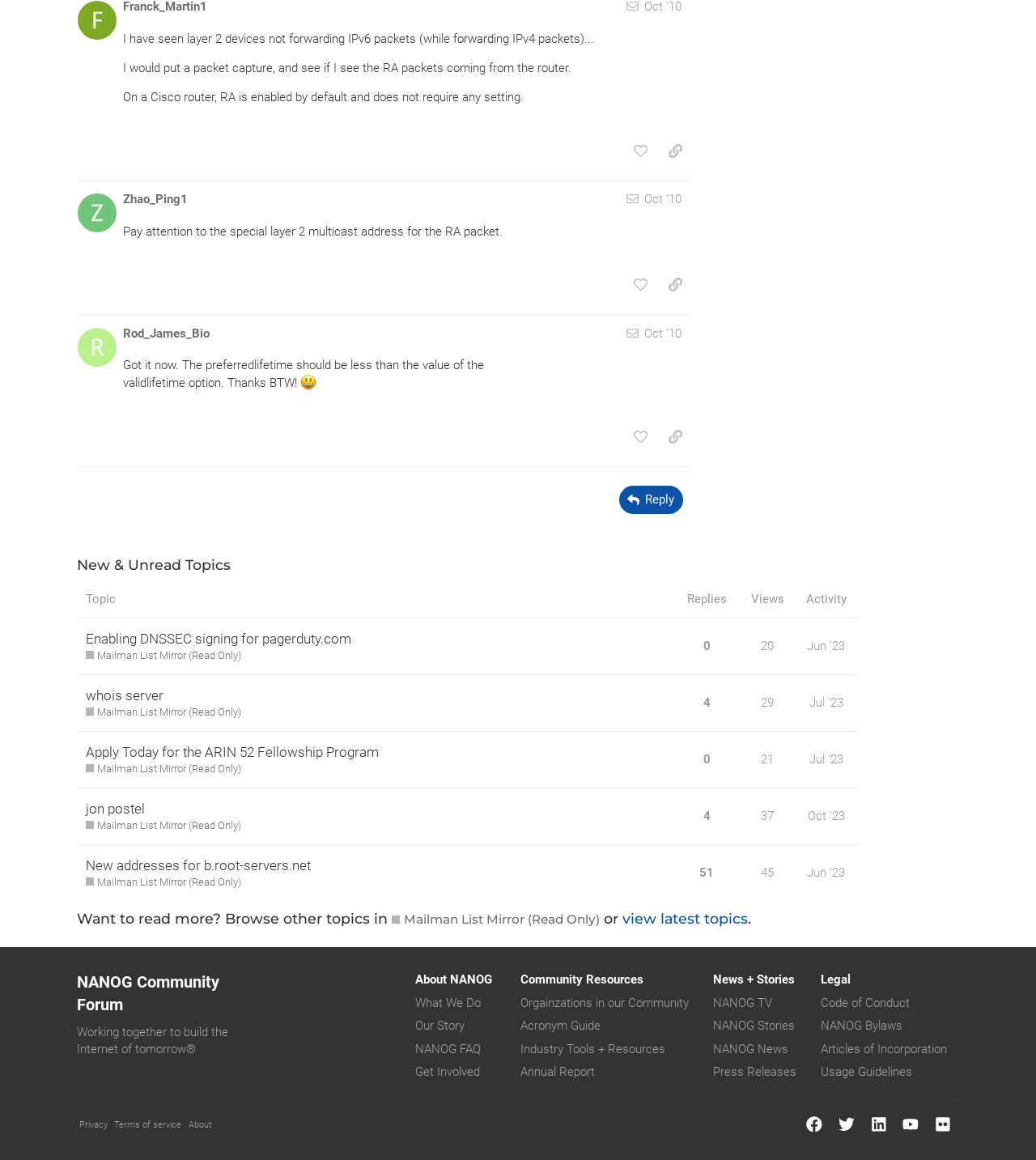Please specify the bounding box coordinates of the clickable region to carry out the following instruction: "Sort topics by replies". The coordinates should be four float numbers between 0 and 1, in the format [left, top, right, bottom].

[0.653, 0.501, 0.711, 0.533]